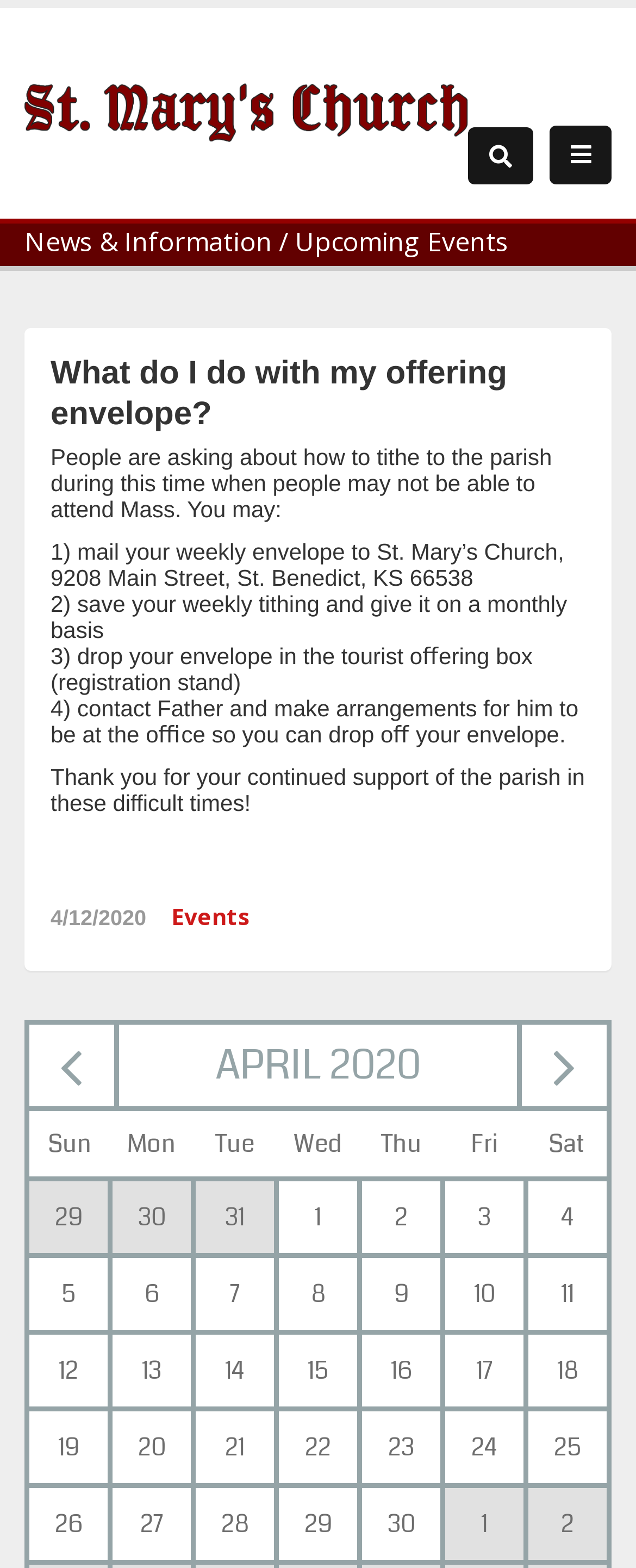Show the bounding box coordinates of the region that should be clicked to follow the instruction: "Click the search button."

[0.736, 0.081, 0.838, 0.117]